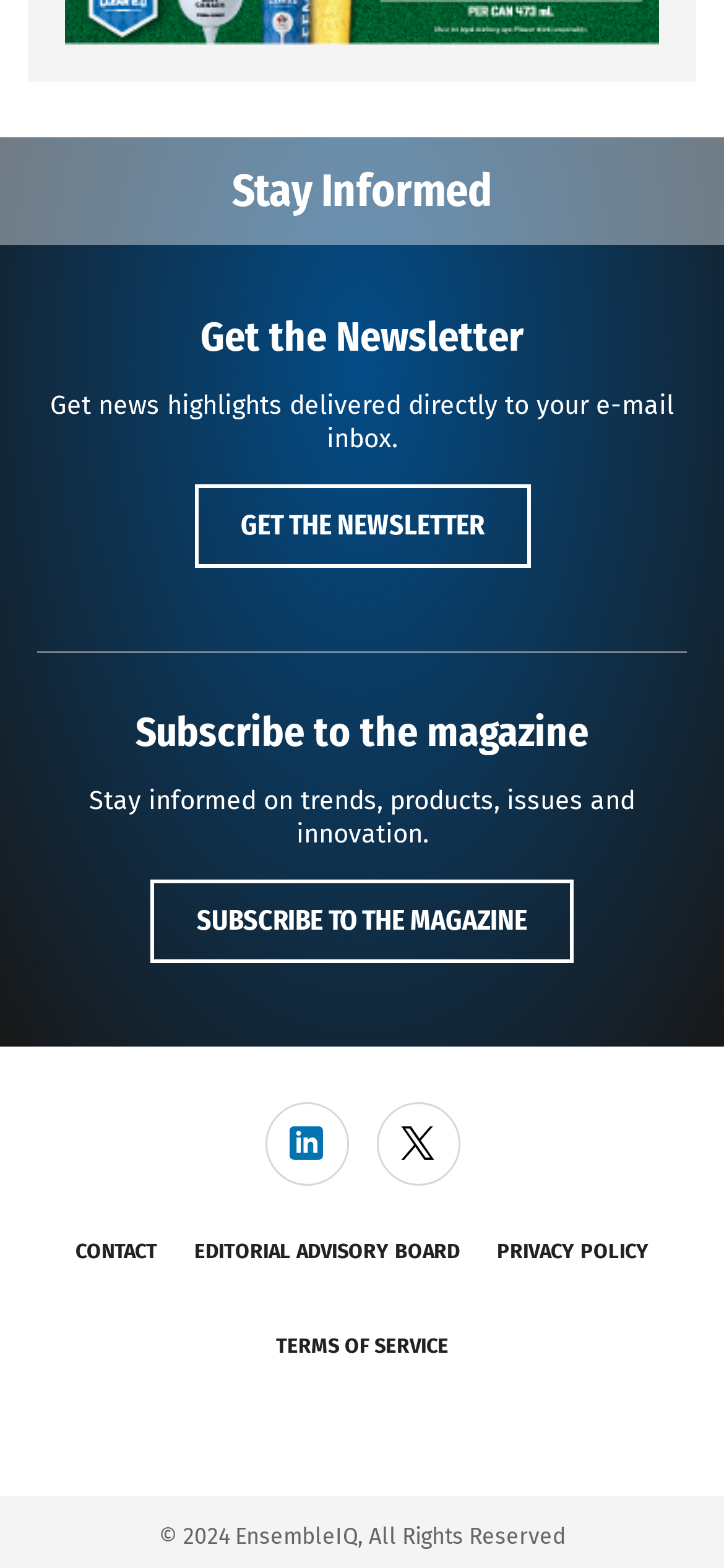Look at the image and answer the question in detail:
What is the purpose of the 'Get the Newsletter' section?

The 'Get the Newsletter' section is intended to allow users to receive news highlights directly to their email inbox, as stated in the StaticText element with the description 'Get news highlights delivered directly to your e-mail inbox.'